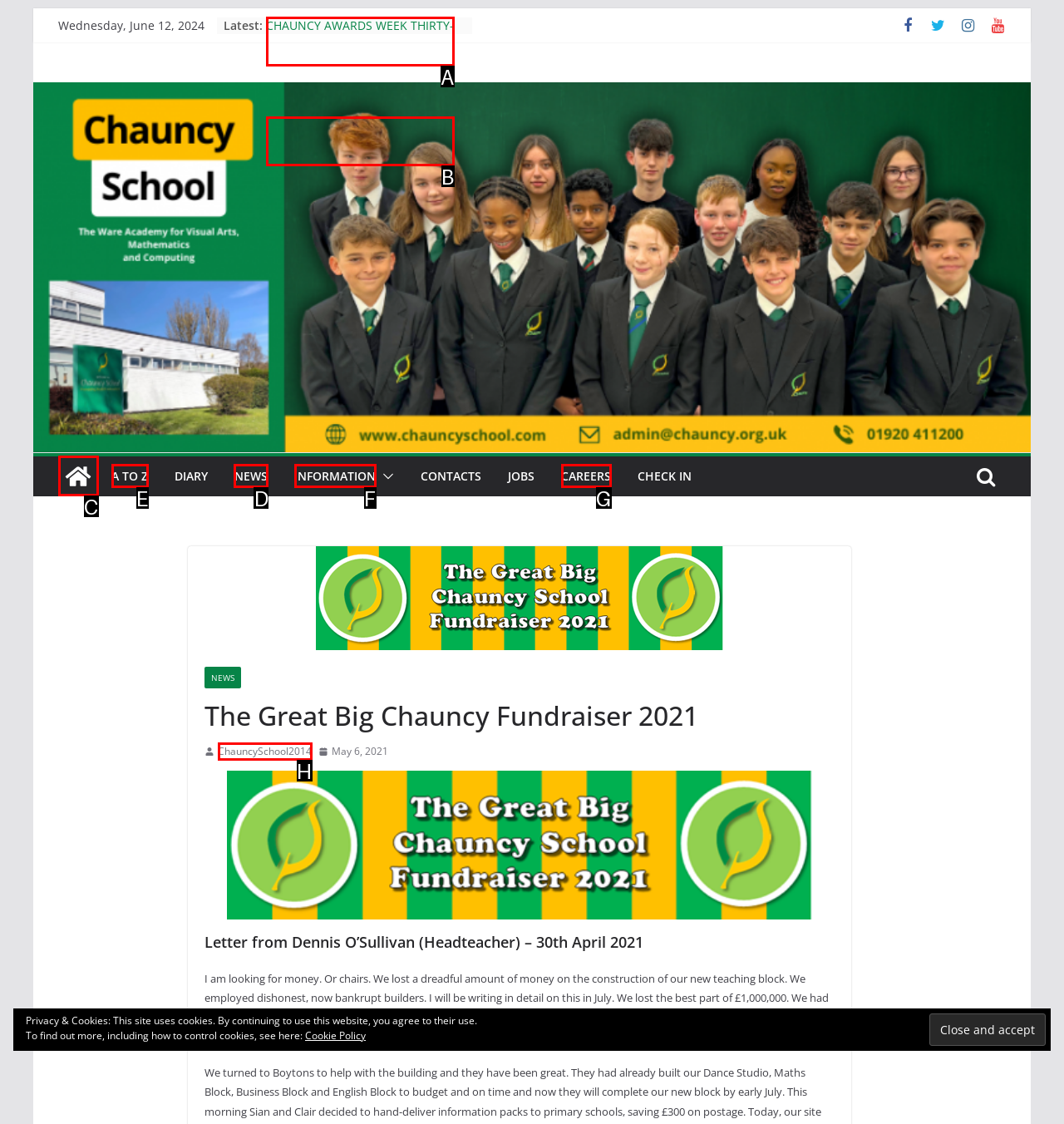Tell me which one HTML element I should click to complete the following task: Click the 'NEWS' link Answer with the option's letter from the given choices directly.

D